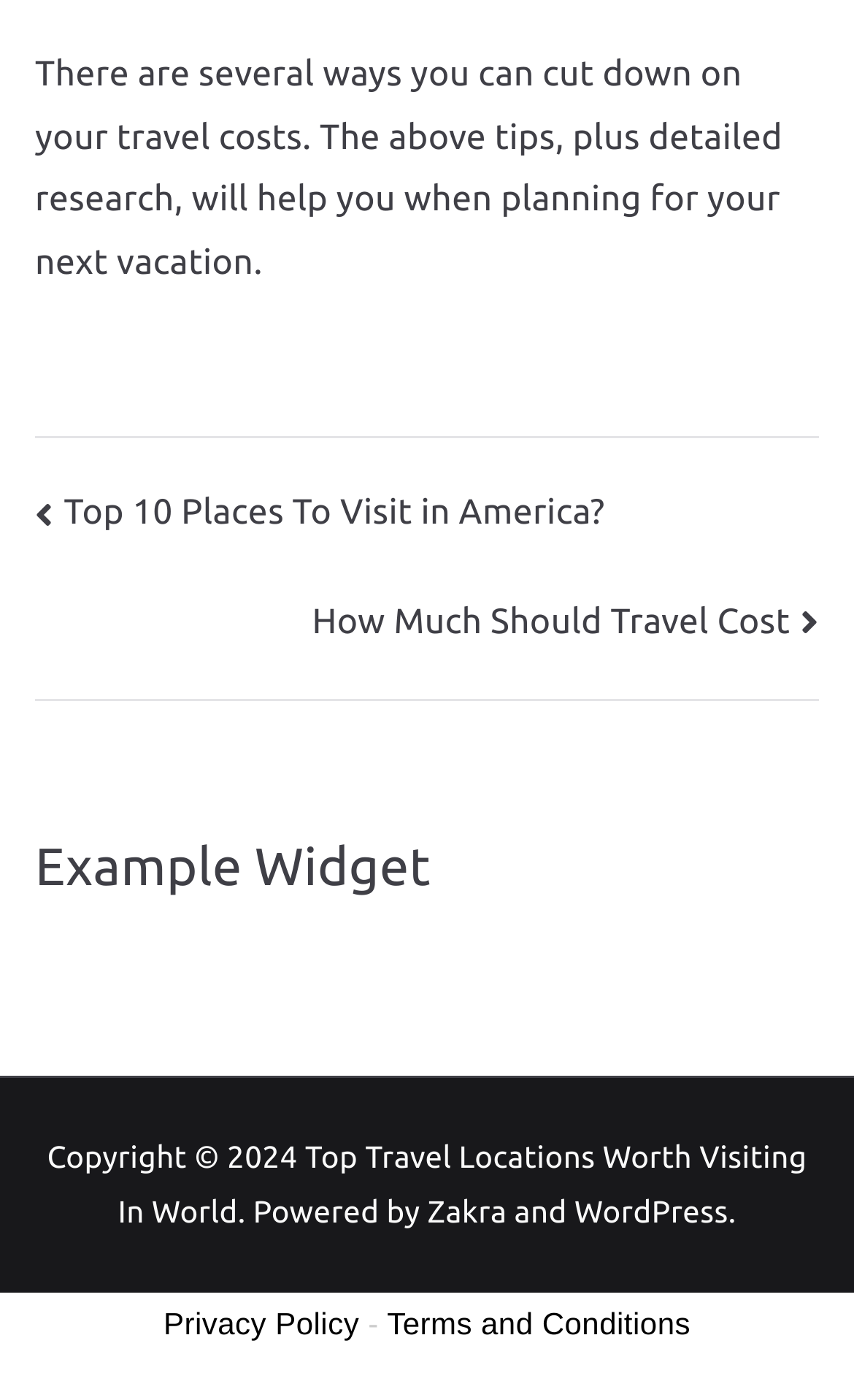What year is the copyright notice for?
Please utilize the information in the image to give a detailed response to the question.

The footer section of the webpage contains a copyright notice 'Copyright © 2024', which indicates that the copyright notice is for the year 2024.